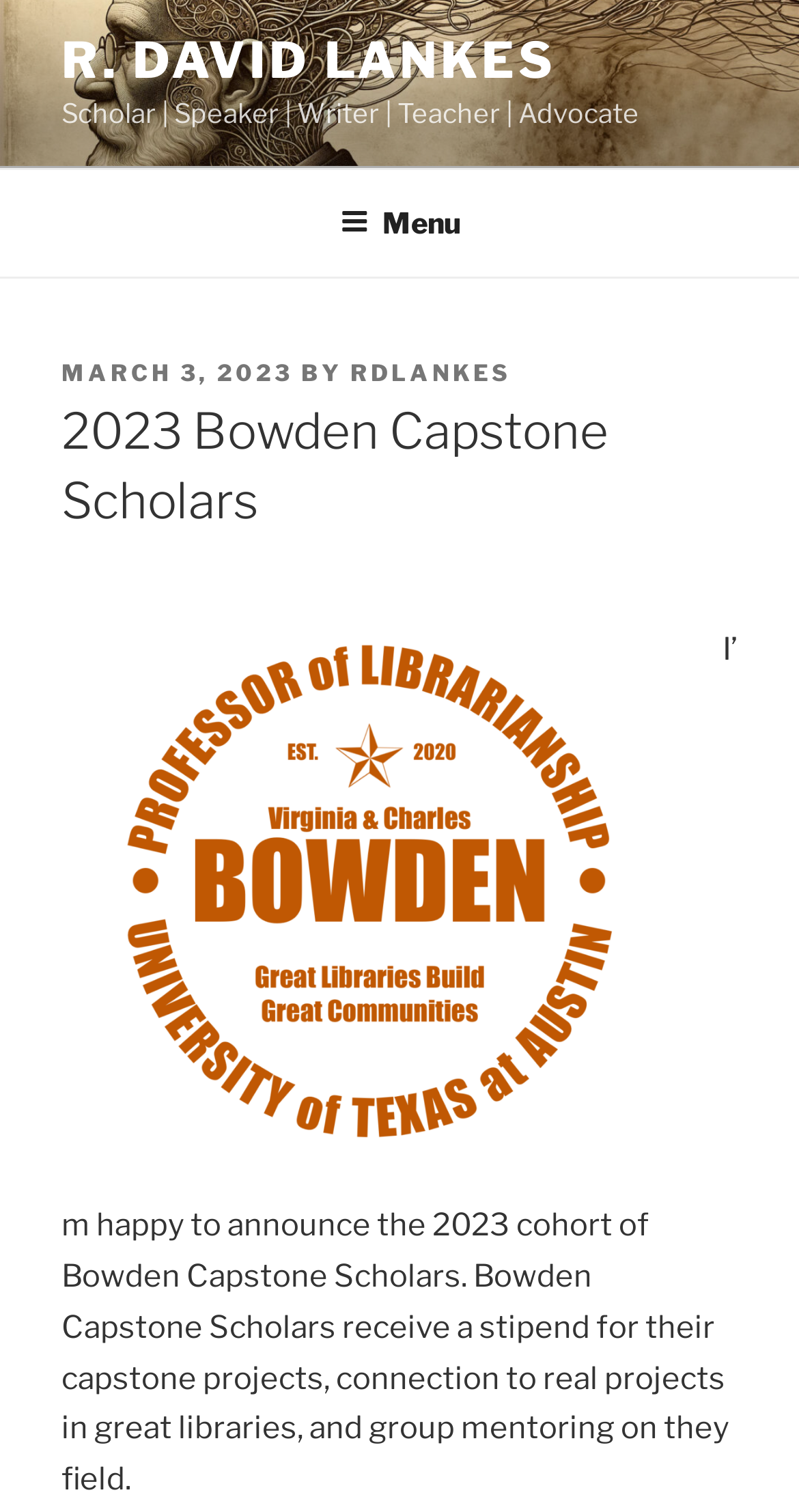Identify the bounding box coordinates for the UI element that matches this description: "R. David Lankes".

[0.077, 0.02, 0.697, 0.06]